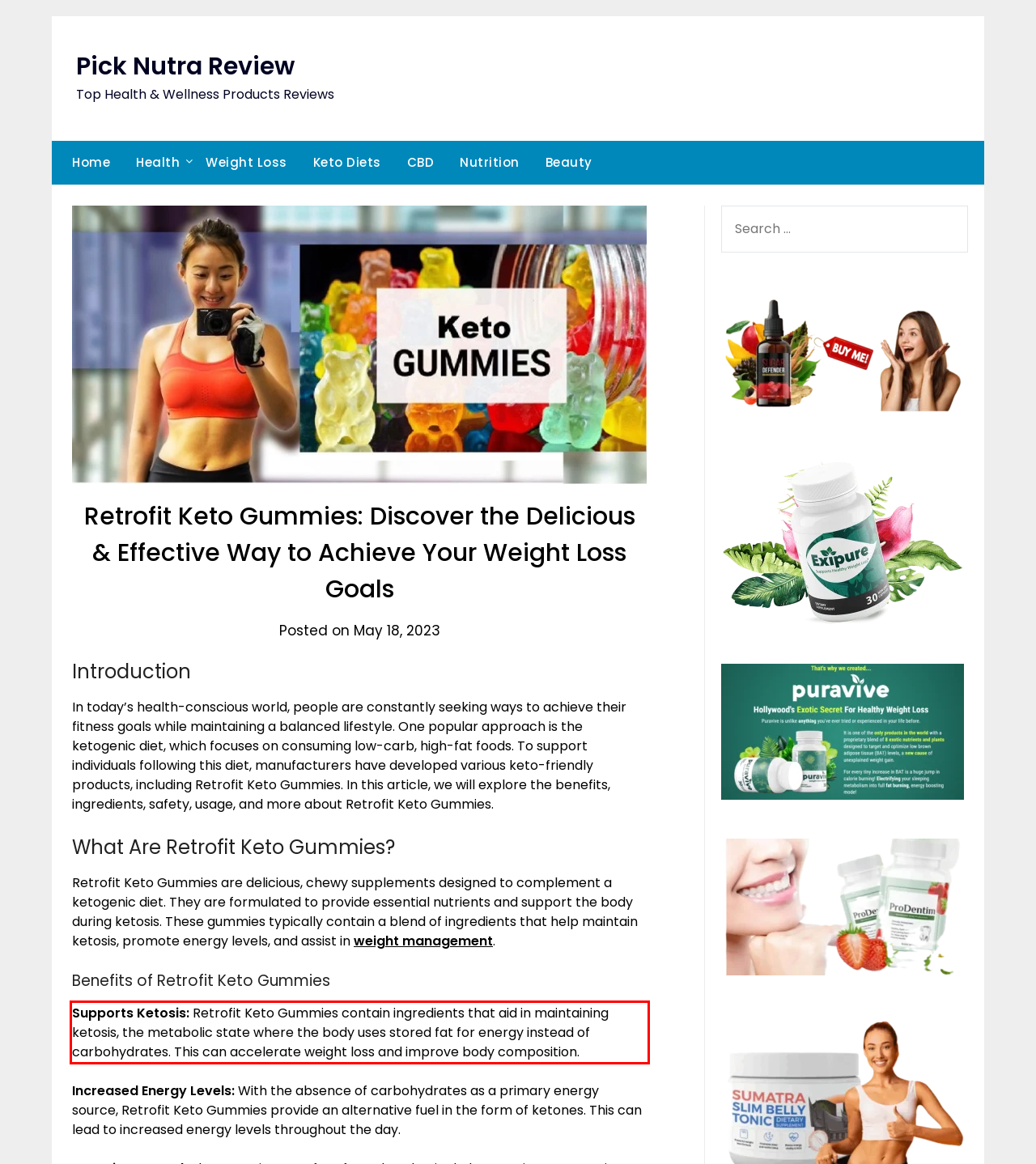Please analyze the provided webpage screenshot and perform OCR to extract the text content from the red rectangle bounding box.

Supports Ketosis: Retrofit Keto Gummies contain ingredients that aid in maintaining ketosis, the metabolic state where the body uses stored fat for energy instead of carbohydrates. This can accelerate weight loss and improve body composition.